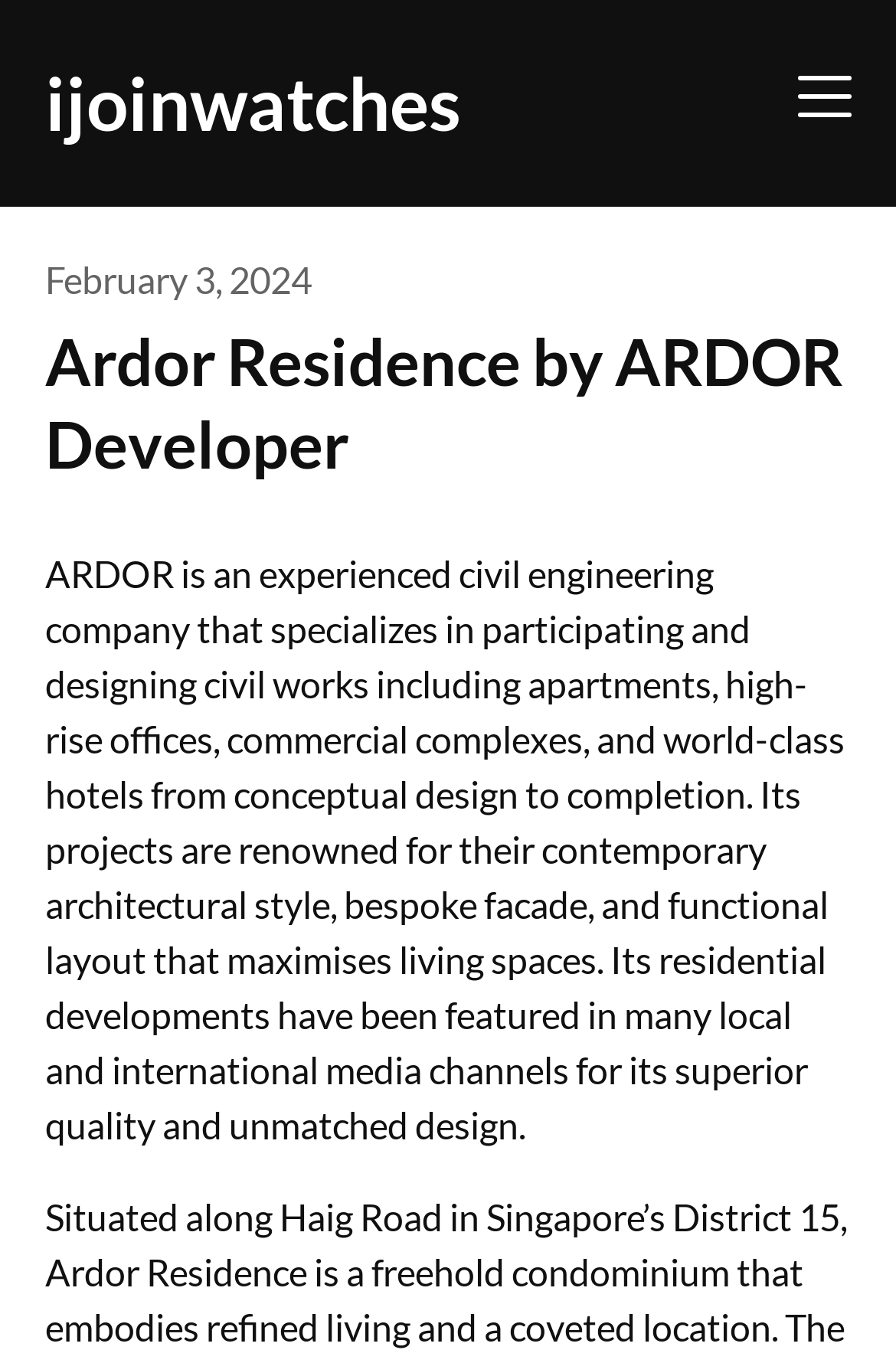What type of company is ARDOR?
Based on the image, answer the question with as much detail as possible.

Based on the webpage content, ARDOR is described as an experienced civil engineering company that specializes in participating and designing civil works, which indicates that it is a company that operates in the civil engineering industry.